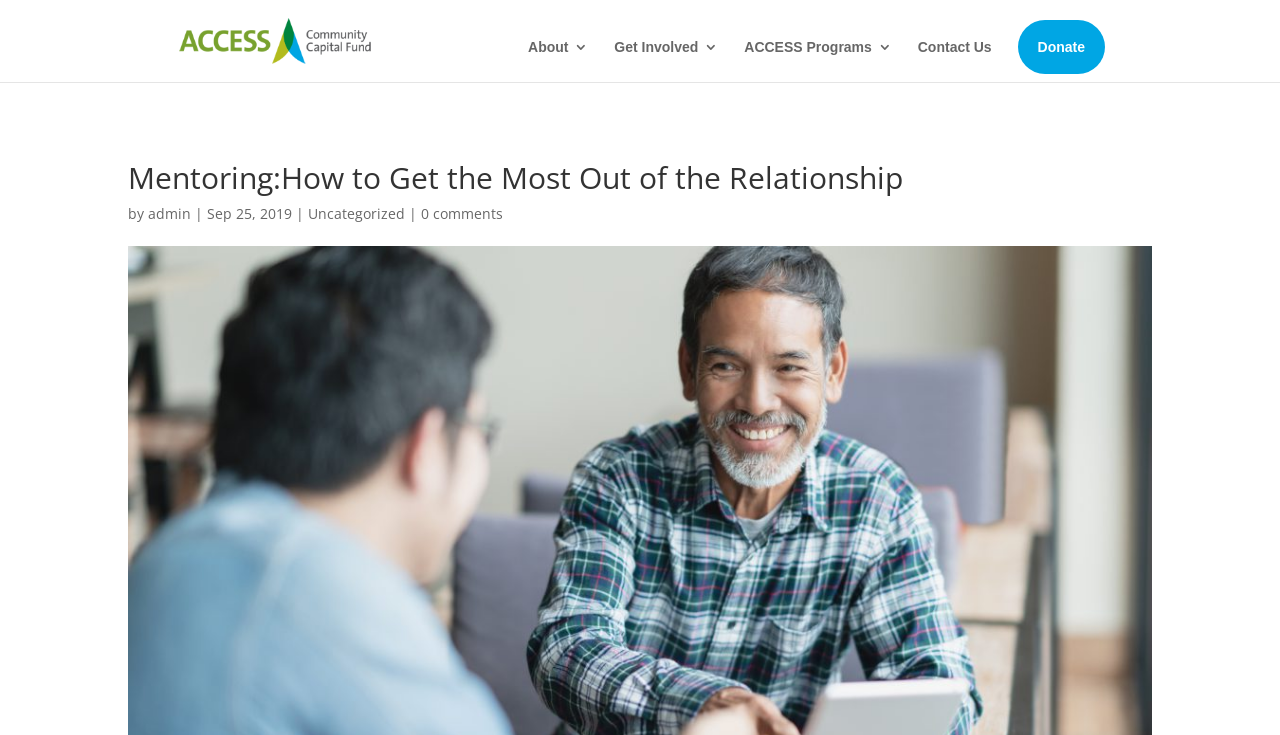Identify the bounding box for the UI element described as: "alt="ACCESS Community Capital Fund"". Ensure the coordinates are four float numbers between 0 and 1, formatted as [left, top, right, bottom].

[0.14, 0.043, 0.356, 0.065]